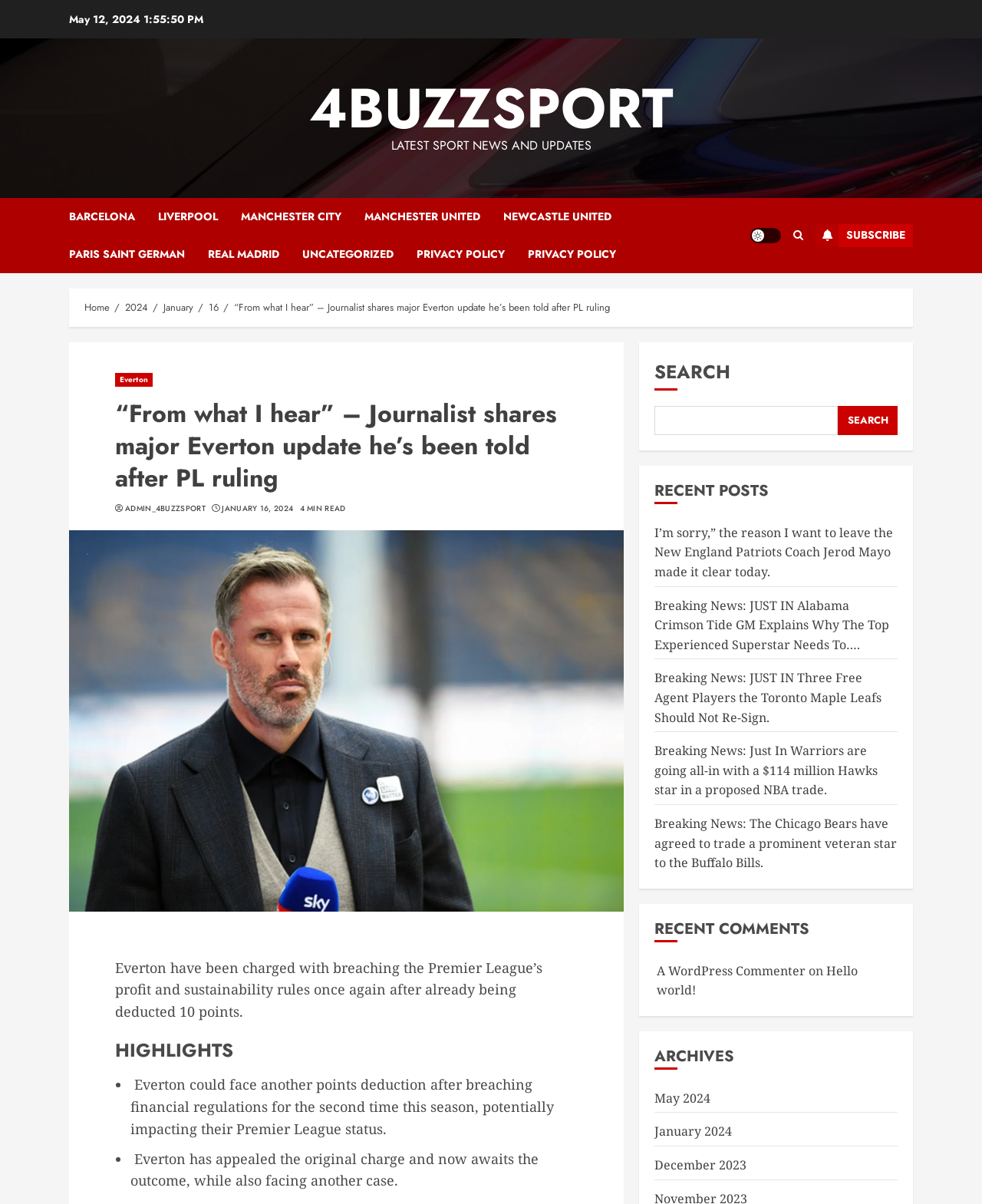Provide a brief response to the question below using one word or phrase:
How many links are there in the 'RECENT POSTS' section?

5